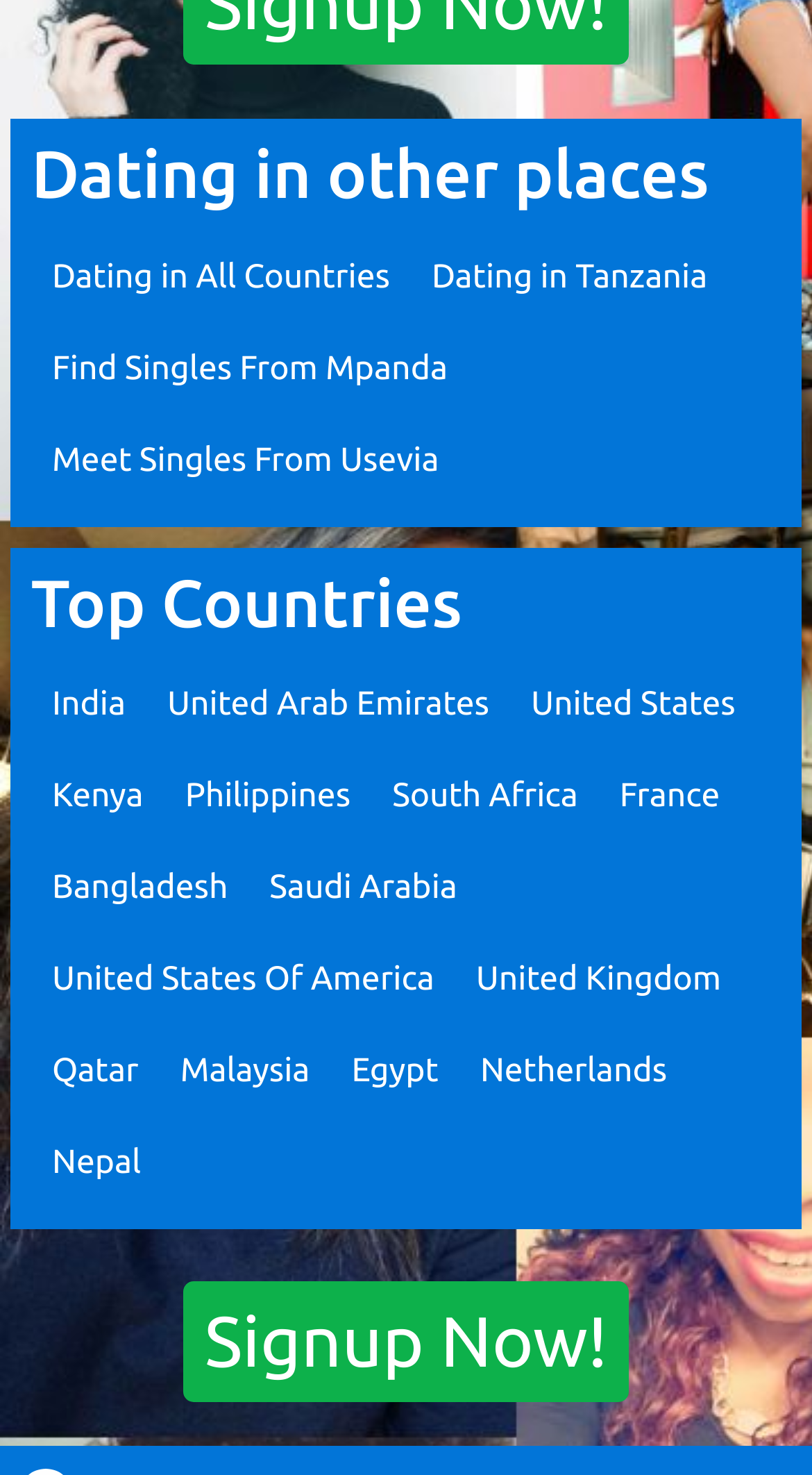Provide a brief response to the question below using a single word or phrase: 
What is the last country listed under 'Top Countries'?

Nepal